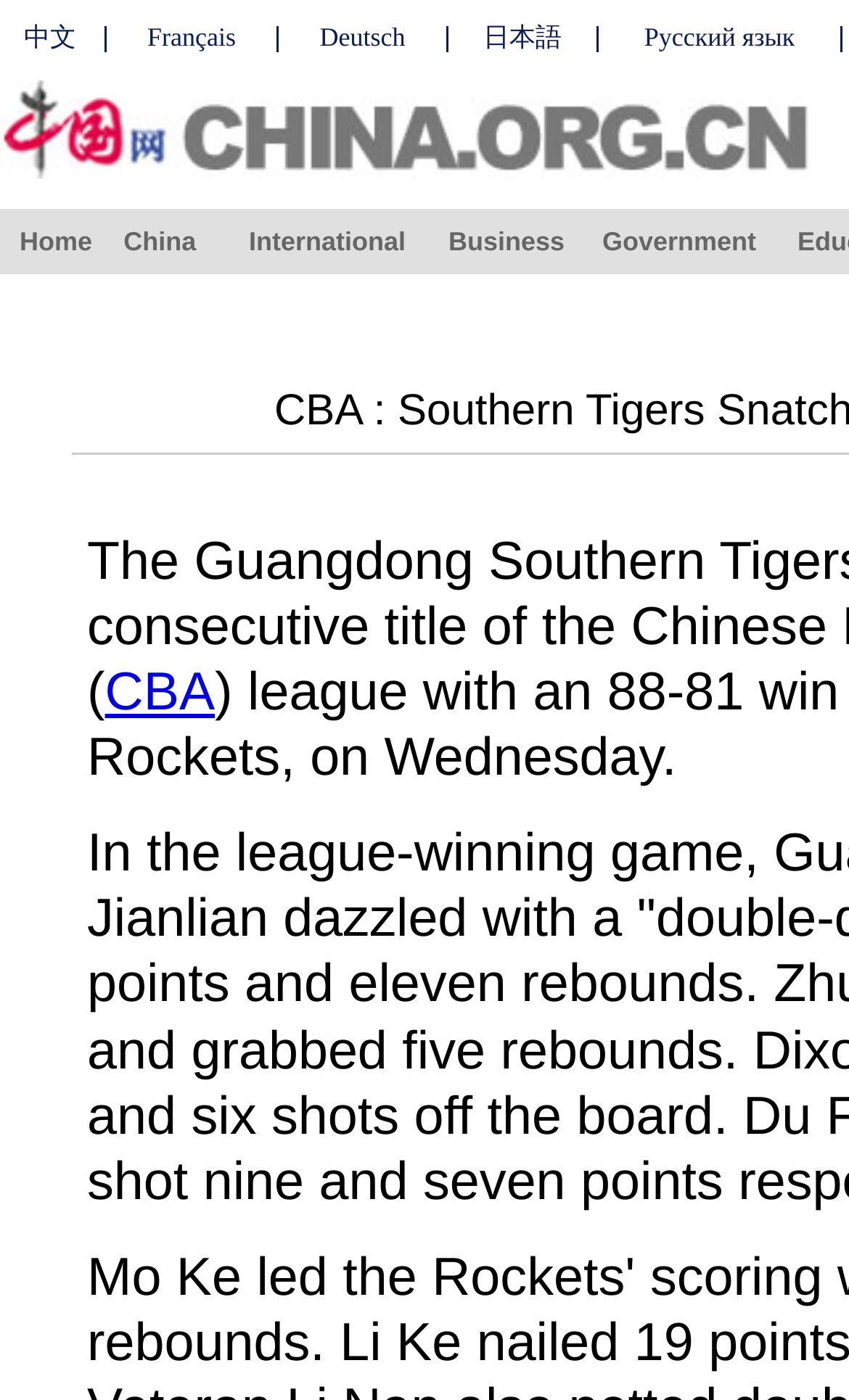What is the width of the image on the top? Refer to the image and provide a one-word or short phrase answer.

95.6%